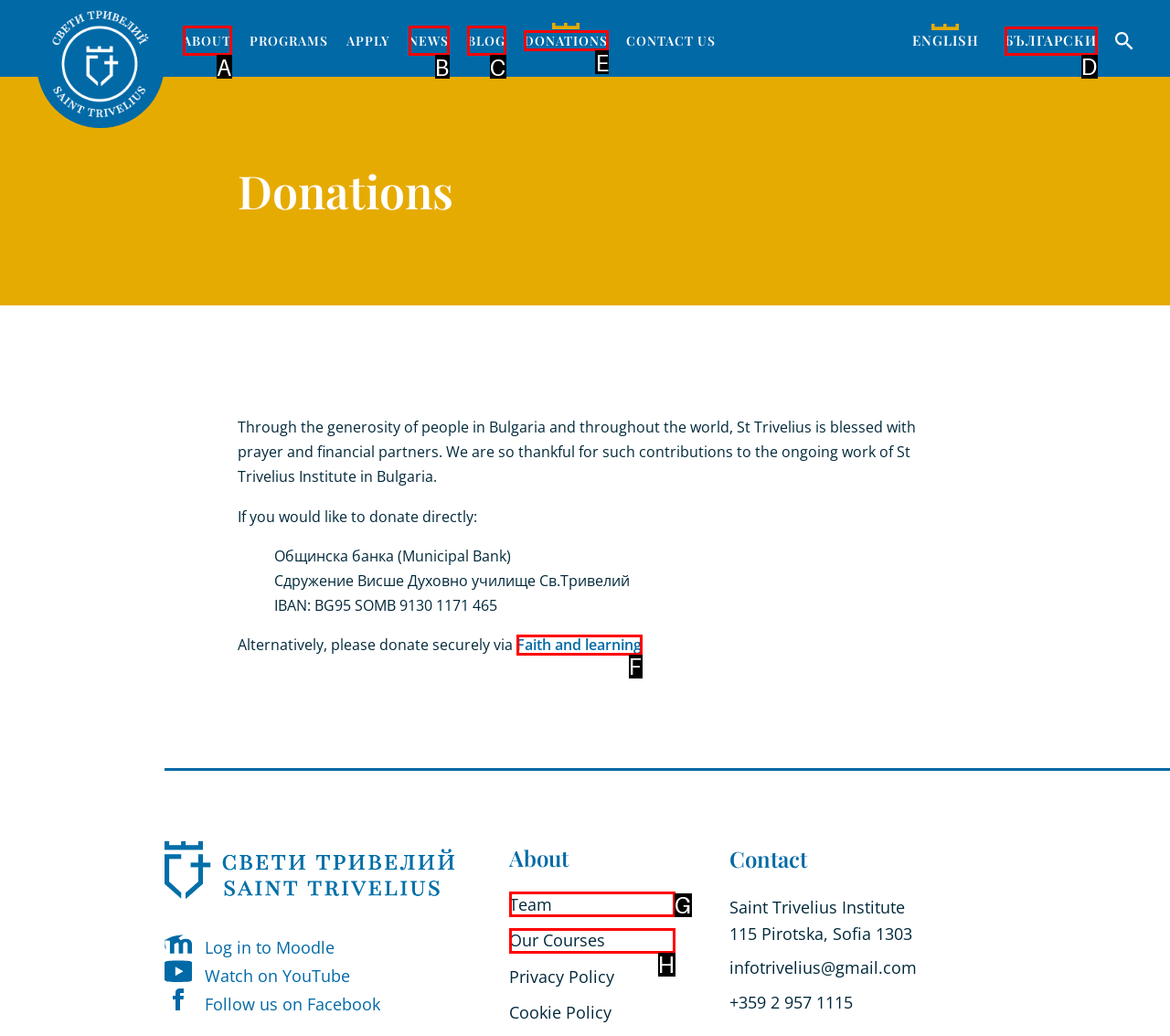Determine which UI element I need to click to achieve the following task: Click on the 'DONATIONS' link Provide your answer as the letter of the selected option.

E